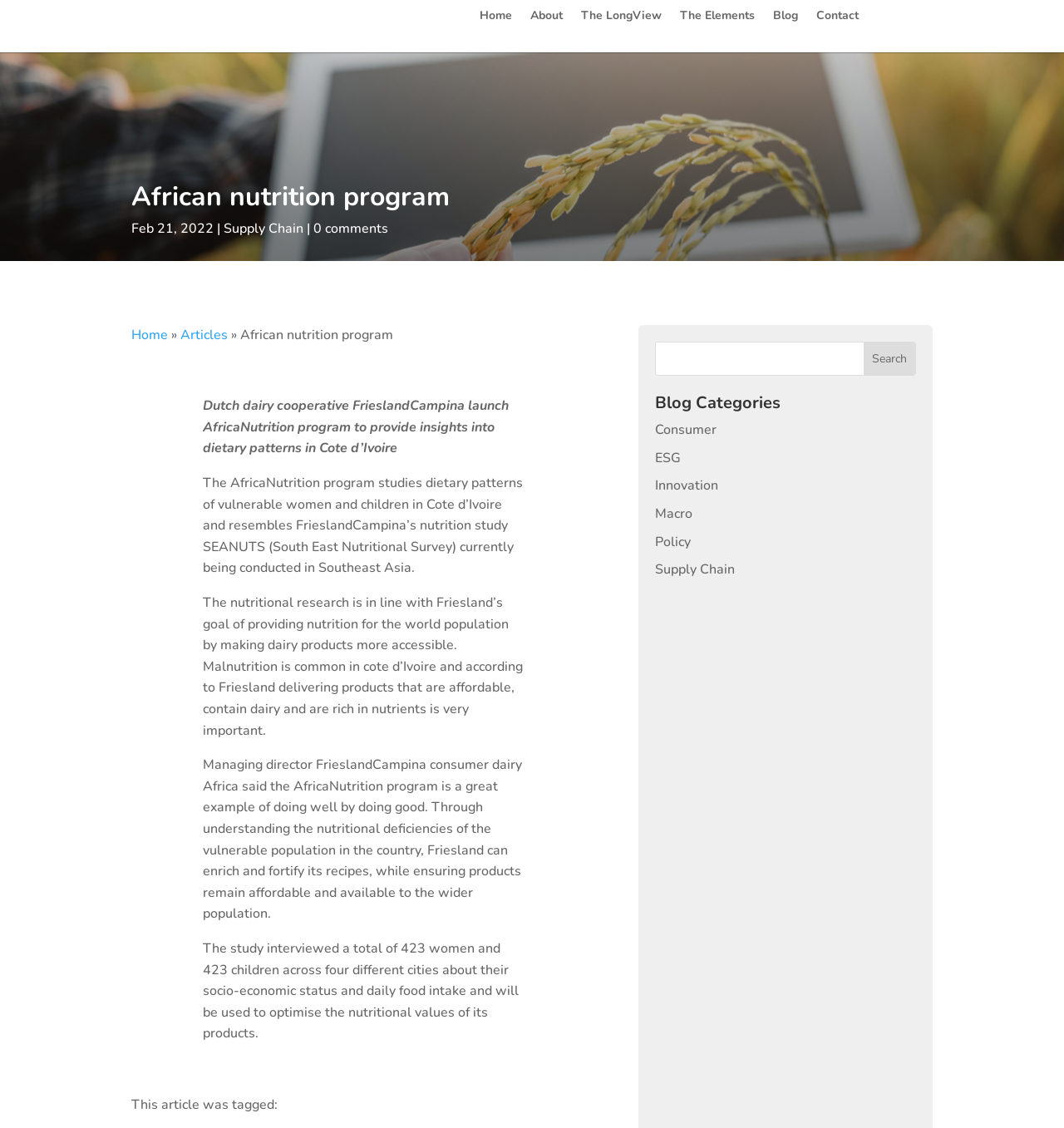Please provide a brief answer to the question using only one word or phrase: 
What is the name of the program launched by FrieslandCampina?

AfricaNutrition